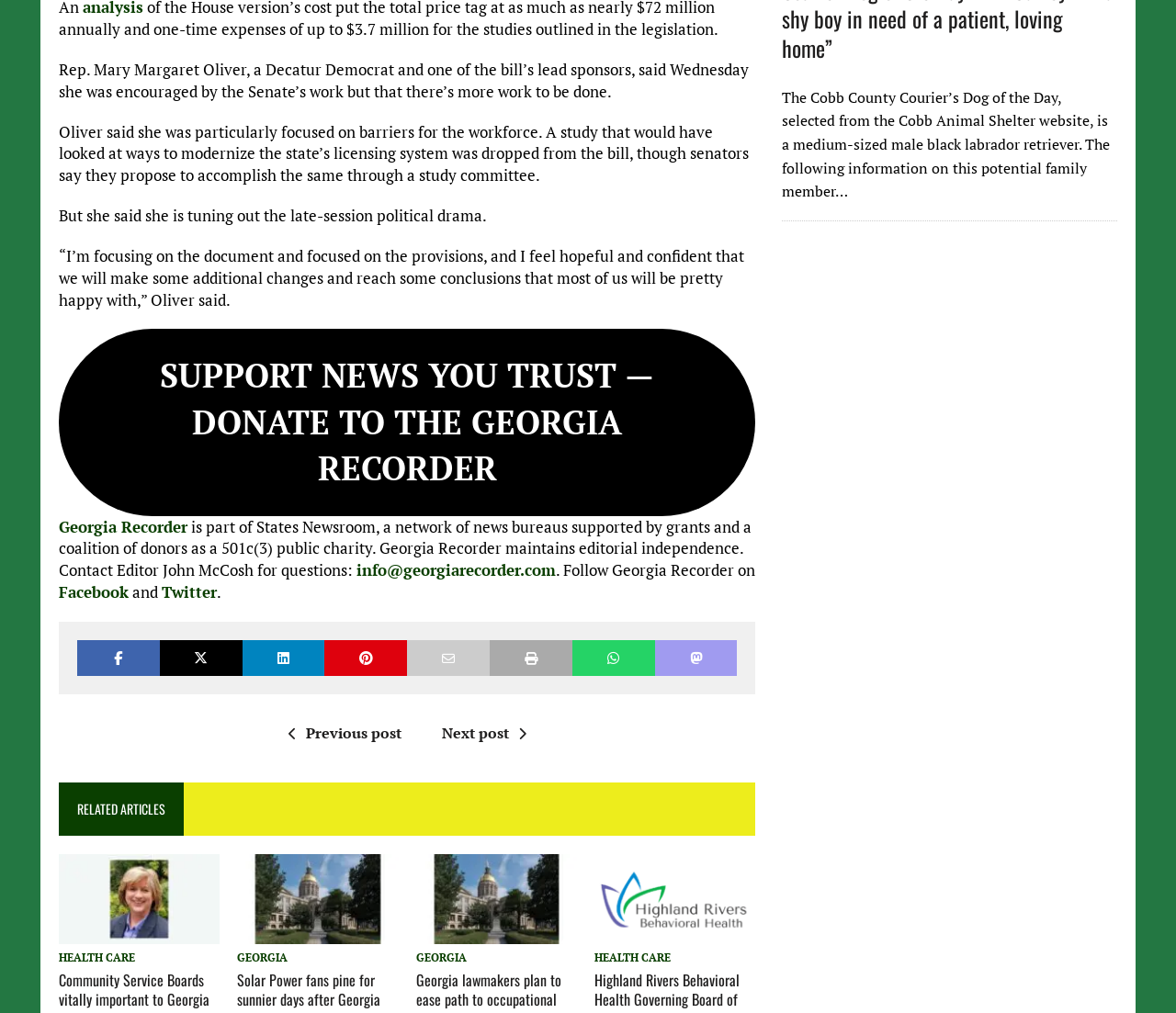Find the bounding box coordinates of the element you need to click on to perform this action: 'Read the article 'Community Service Boards vitally important to Georgia''. The coordinates should be represented by four float values between 0 and 1, in the format [left, top, right, bottom].

[0.05, 0.957, 0.178, 0.997]